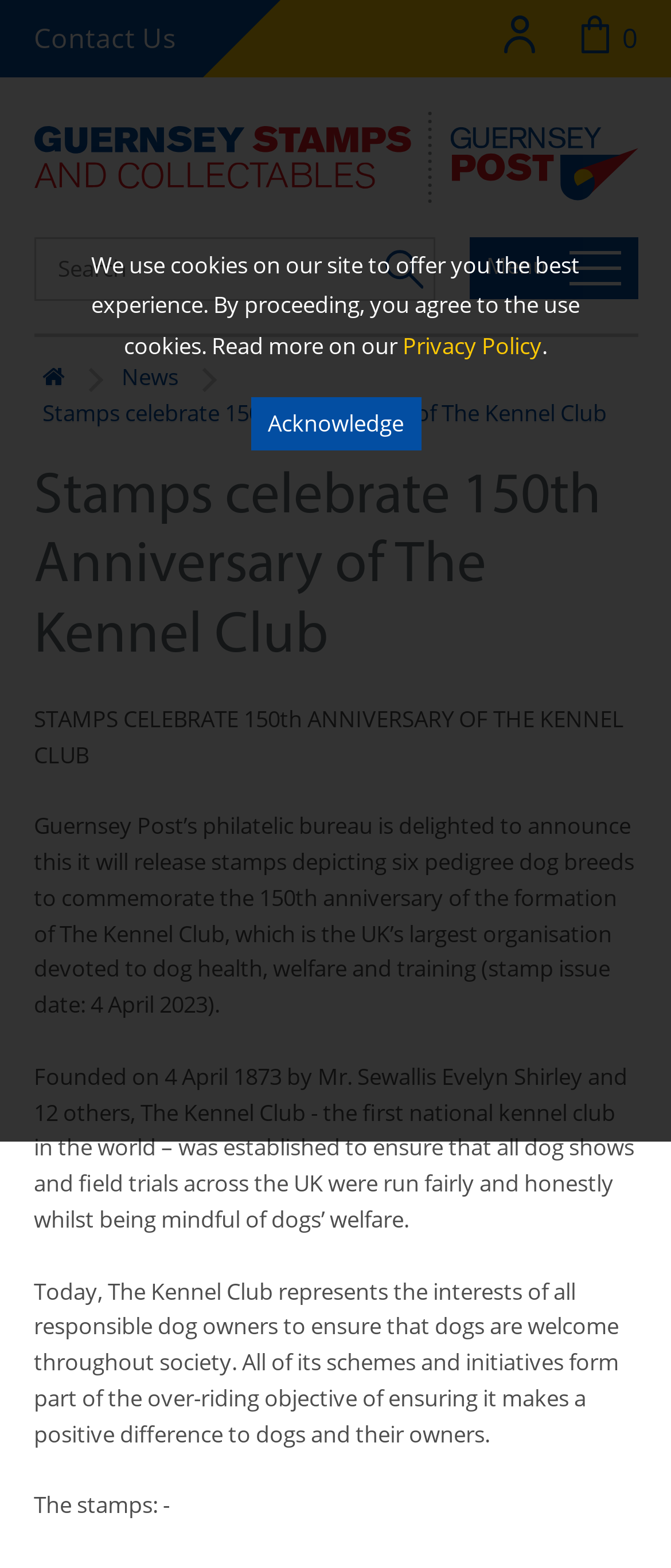Please identify the bounding box coordinates of the element I need to click to follow this instruction: "Read the 'Privacy Policy'".

[0.6, 0.21, 0.808, 0.23]